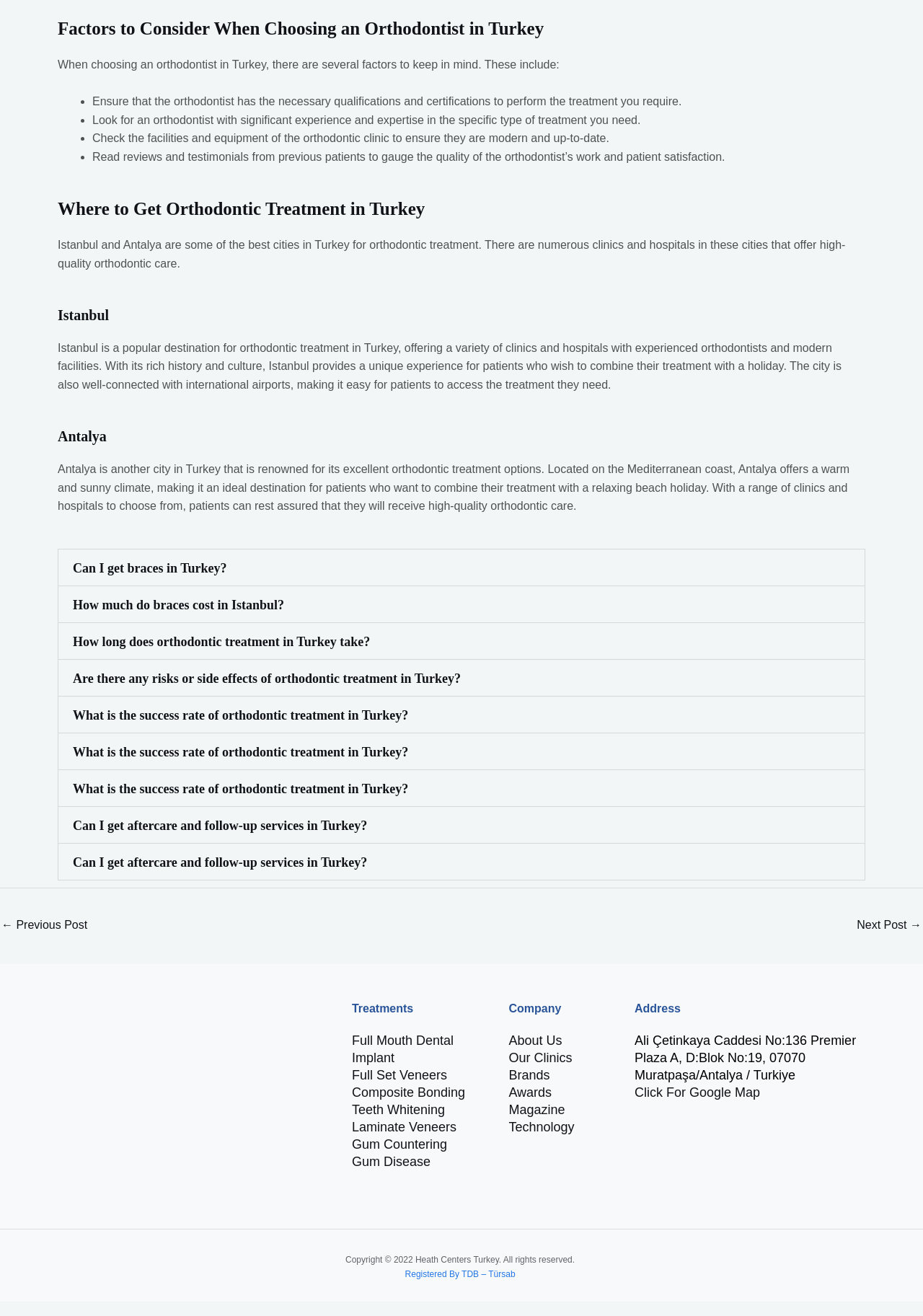What is the purpose of the buttons 'Link 73' to 'Link 81'?
Craft a detailed and extensive response to the question.

The buttons 'Link 73' to 'Link 81' are likely links to additional pages or resources that provide more information on specific topics related to orthodontic treatment in Turkey, such as the cost of braces in Istanbul or the success rate of orthodontic treatment in Turkey.